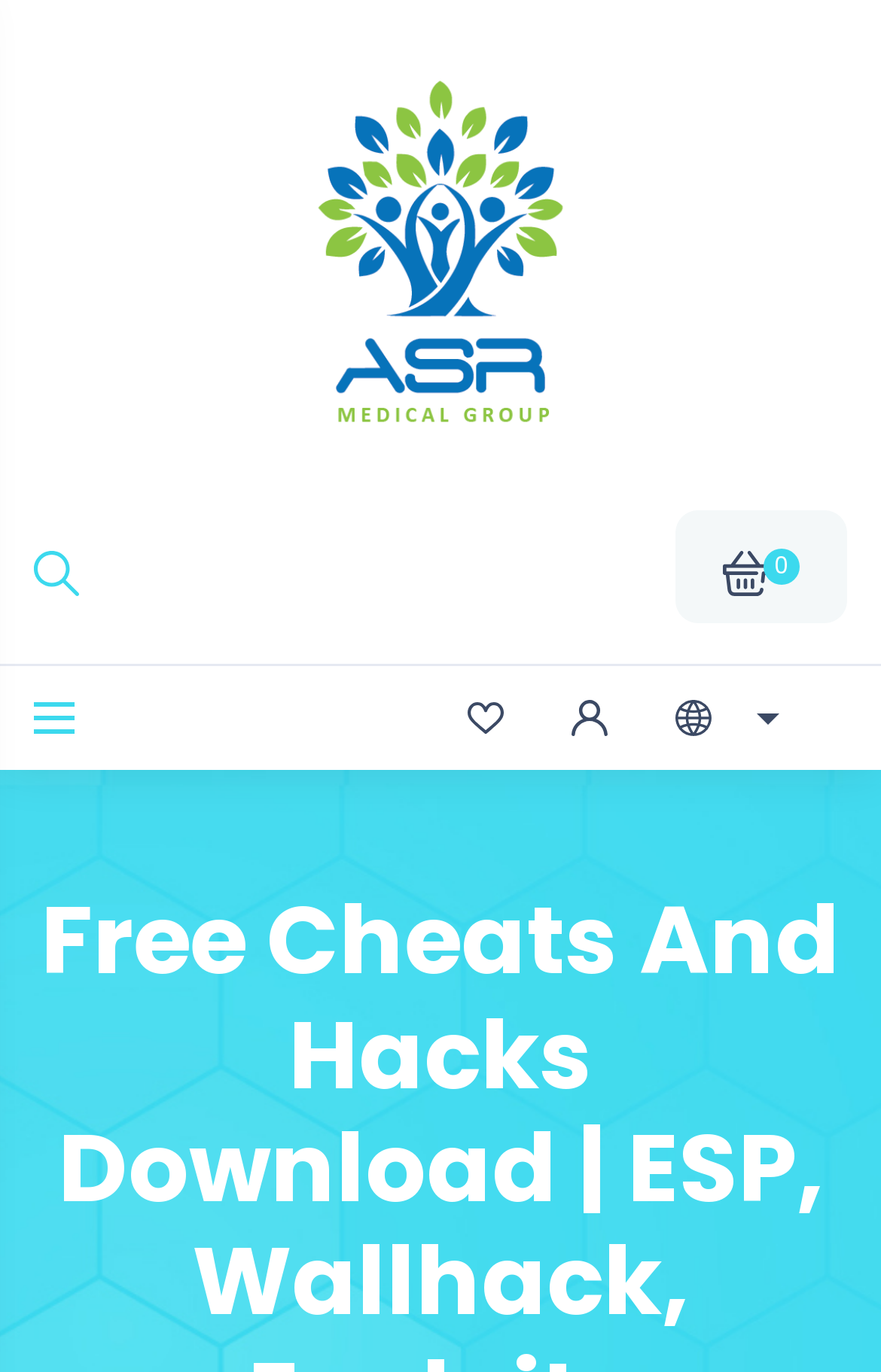Determine the bounding box coordinates of the UI element that matches the following description: "parent_node: 0". The coordinates should be four float numbers between 0 and 1 in the format [left, top, right, bottom].

[0.038, 0.396, 0.09, 0.439]